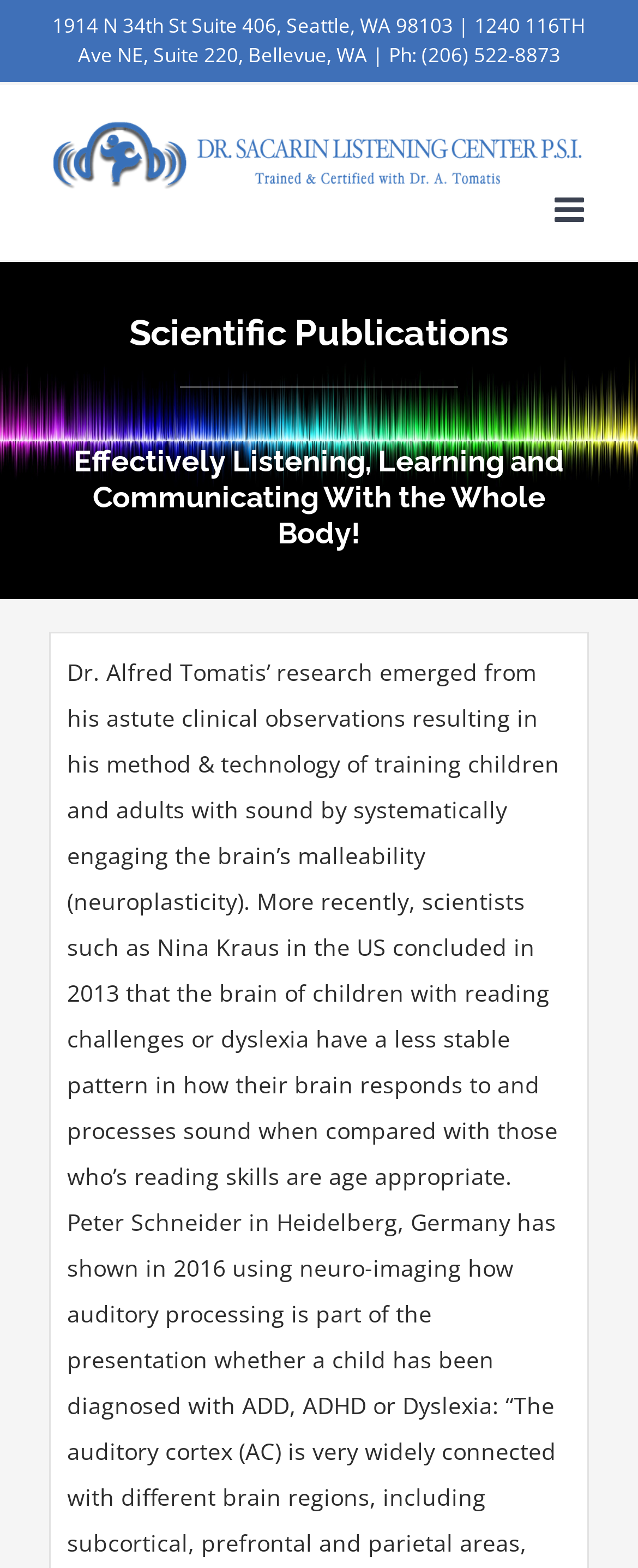Based on the element description (206) 522-8873, identify the bounding box of the UI element in the given webpage screenshot. The coordinates should be in the format (top-left x, top-left y, bottom-right x, bottom-right y) and must be between 0 and 1.

[0.66, 0.026, 0.878, 0.044]